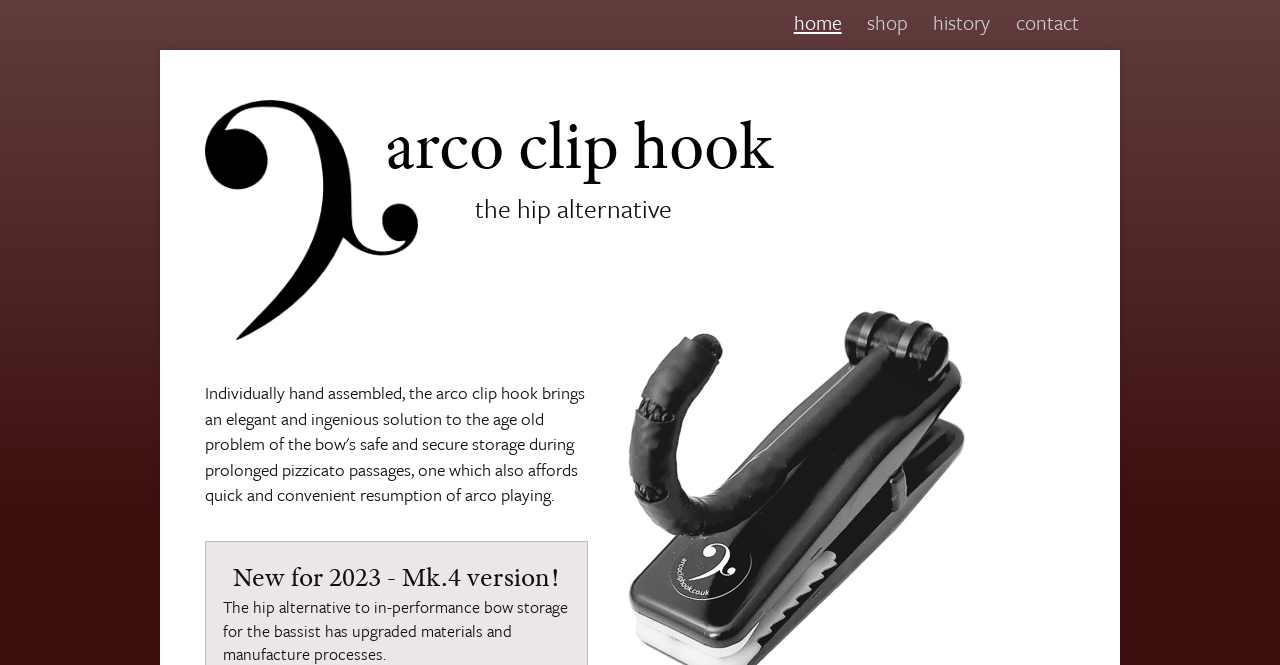Identify the coordinates of the bounding box for the element described below: "contact". Return the coordinates as four float numbers between 0 and 1: [left, top, right, bottom].

[0.793, 0.012, 0.843, 0.056]